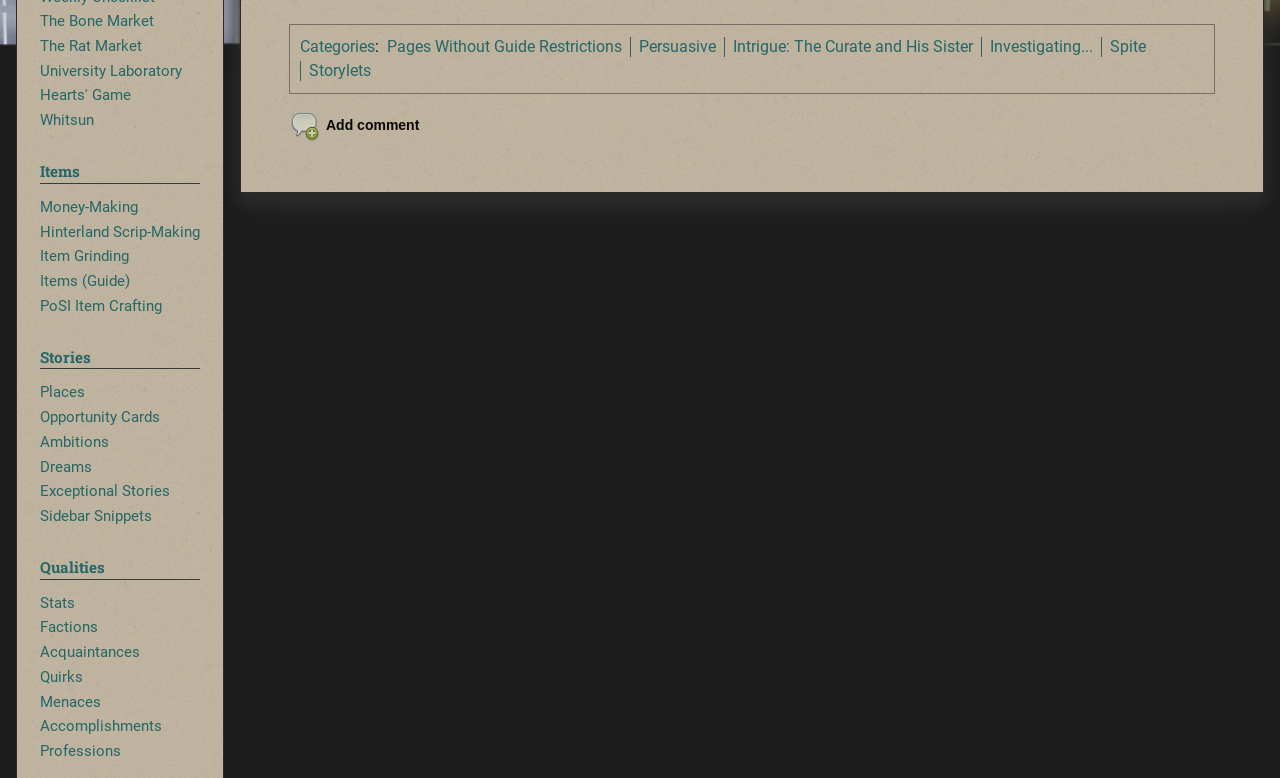Find and provide the bounding box coordinates for the UI element described here: "Accomplishments". The coordinates should be given as four float numbers between 0 and 1: [left, top, right, bottom].

[0.031, 0.922, 0.126, 0.945]